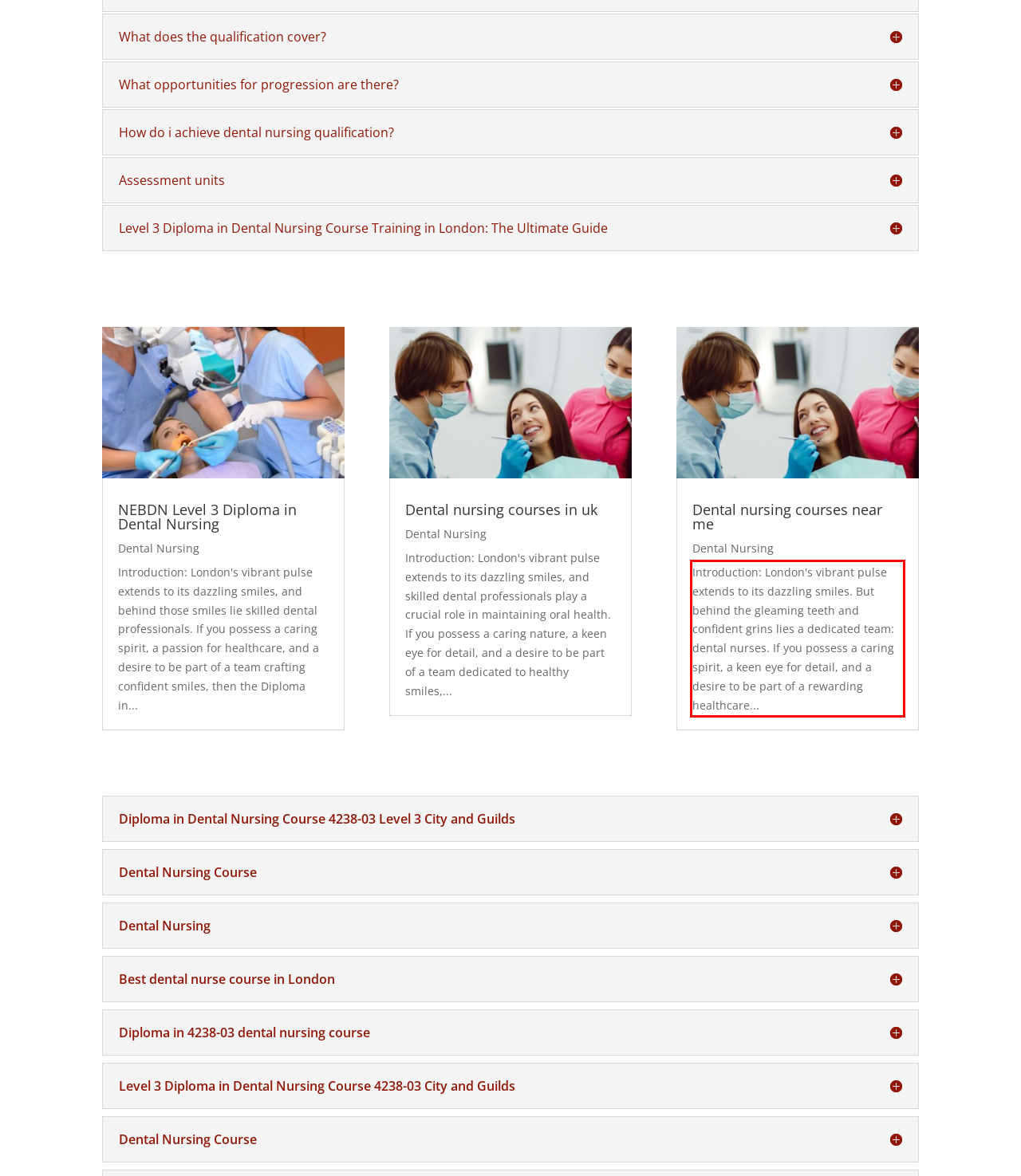Identify and extract the text within the red rectangle in the screenshot of the webpage.

Introduction: London's vibrant pulse extends to its dazzling smiles. But behind the gleaming teeth and confident grins lies a dedicated team: dental nurses. If you possess a caring spirit, a keen eye for detail, and a desire to be part of a rewarding healthcare...